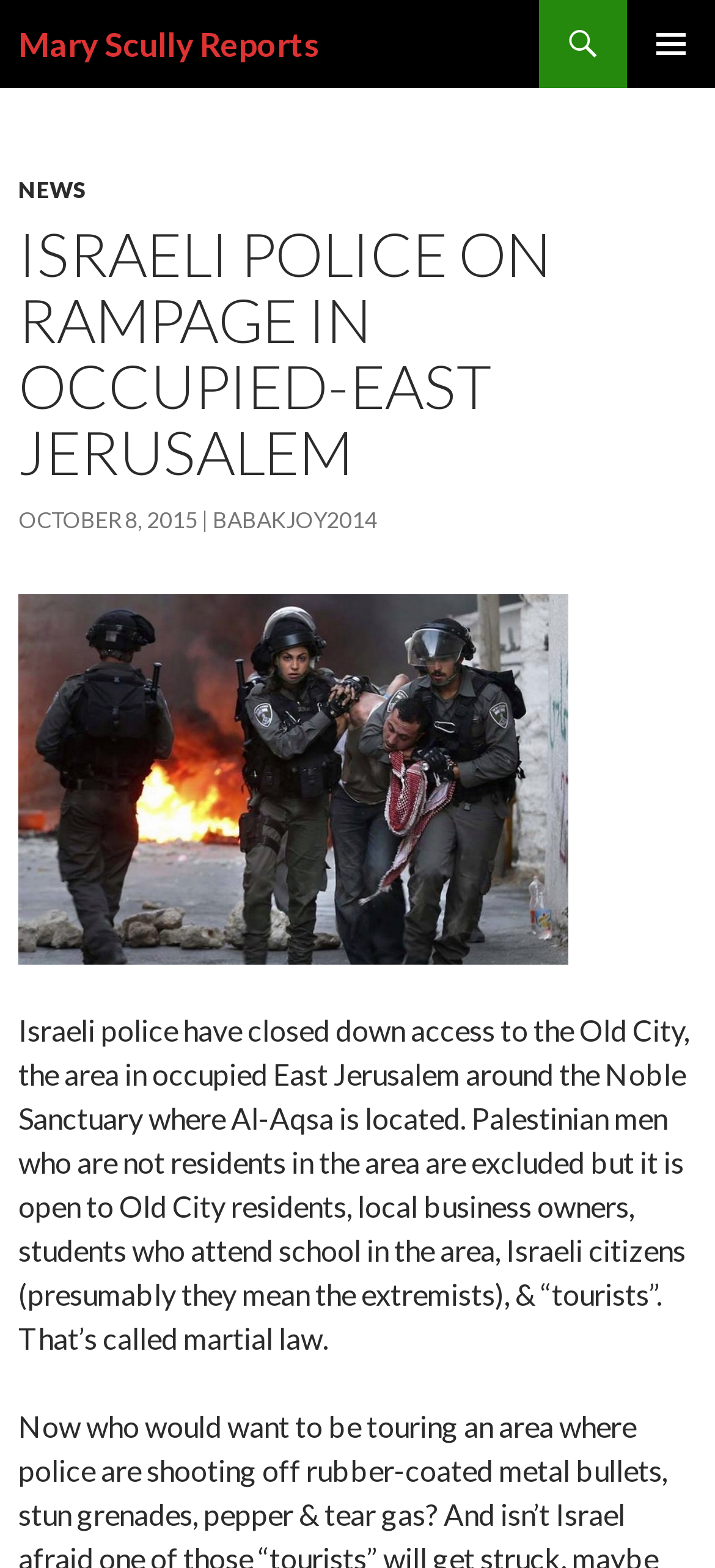What is the purpose of the image on the webpage?
Please provide an in-depth and detailed response to the question.

Based on the webpage content, specifically the image element with the text 'E Jer', we can determine that the purpose of the image is to illustrate E Jer, which is likely a location or a concept related to the article.